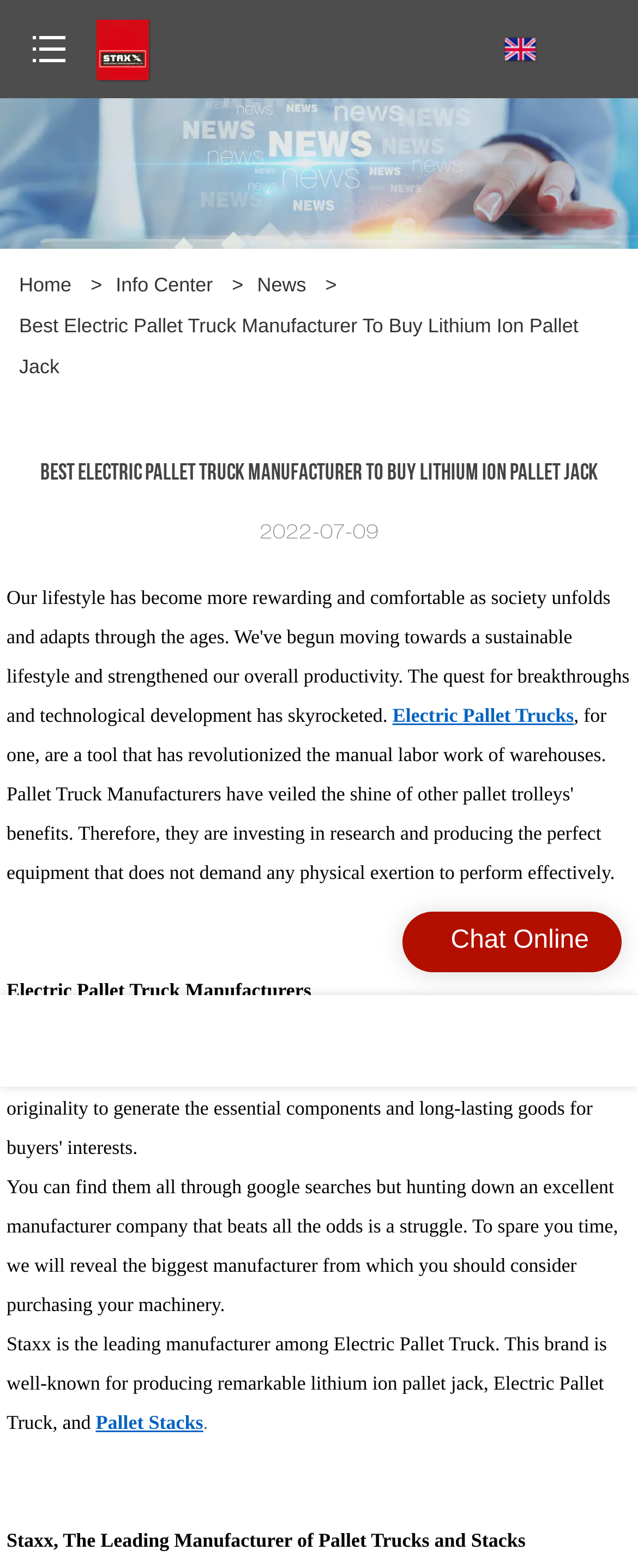Produce an extensive caption that describes everything on the webpage.

The webpage appears to be a product information page for electric pallet jacks, specifically highlighting Staxx as a leading manufacturer. At the top, there is a logo on the left side, accompanied by a navigation menu with links to "Home", "Info Center", and "News". Below the navigation menu, there is a prominent heading that reads "Best Electric Pallet Truck Manufacturer To Buy Lithium Ion Pallet Jack".

The main content of the page is divided into sections, with the first section discussing the benefits of electric pallet trucks and the importance of finding a reliable manufacturer. This section is followed by a brief introduction to Staxx, which is described as a leading manufacturer of electric pallet trucks, lithium ion pallet jacks, and pallet stacks.

Throughout the page, there are several links to related products and topics, including "Electric Pallet Trucks" and "Pallet Stacks". The page also features a call-to-action, with a "Chat Online" button located at the bottom right corner.

In terms of layout, the page has a clean and organized structure, with clear headings and concise text. The logo and navigation menu are positioned at the top, with the main content flowing below. The links and buttons are strategically placed to guide the user through the page. Overall, the webpage appears to be informative and easy to navigate.